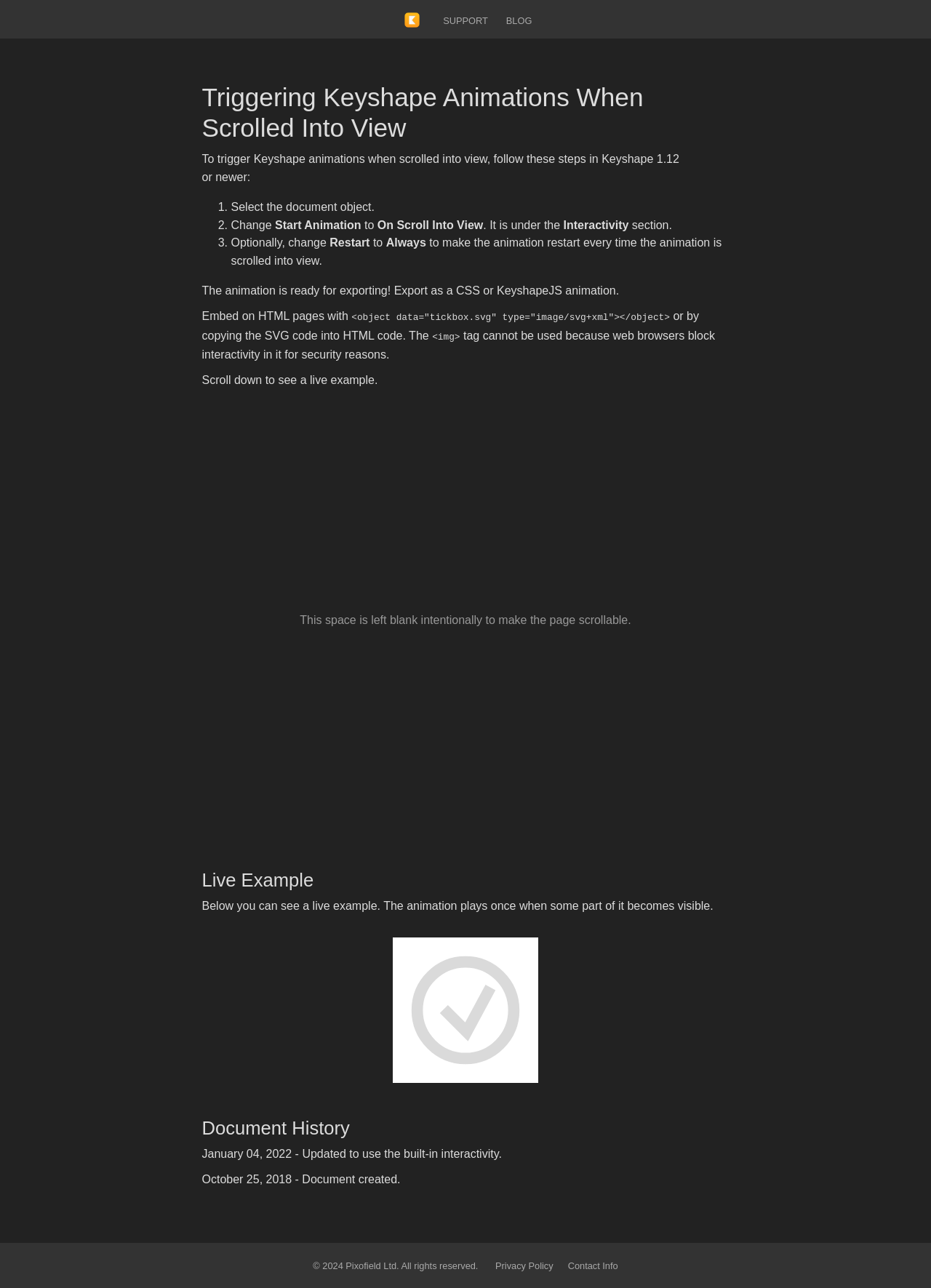Please determine the bounding box coordinates for the UI element described here. Use the format (top-left x, top-left y, bottom-right x, bottom-right y) with values bounded between 0 and 1: SUPPORT

[0.473, 0.007, 0.527, 0.028]